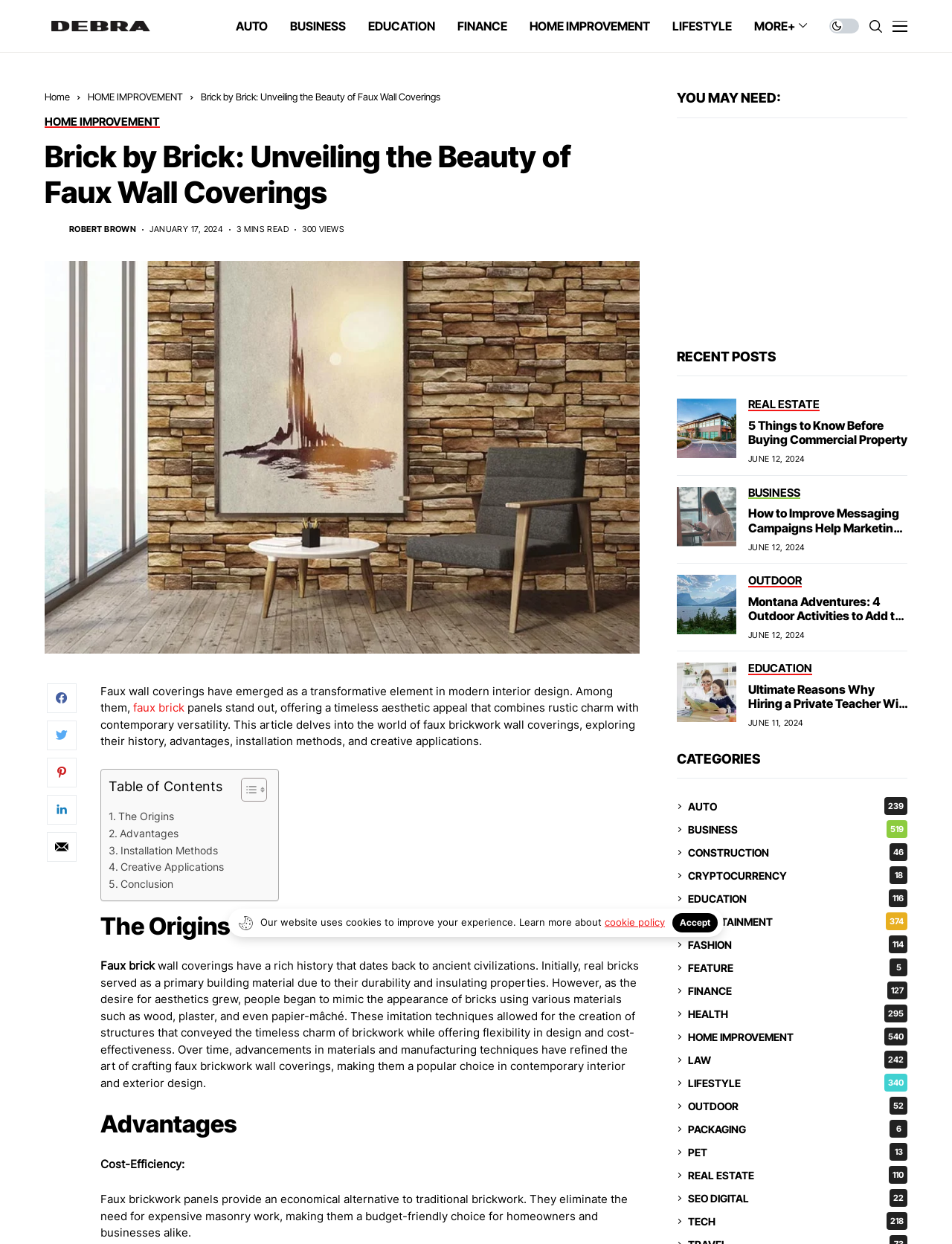Highlight the bounding box coordinates of the element you need to click to perform the following instruction: "Check the 'RECENT POSTS'."

[0.711, 0.28, 0.953, 0.293]